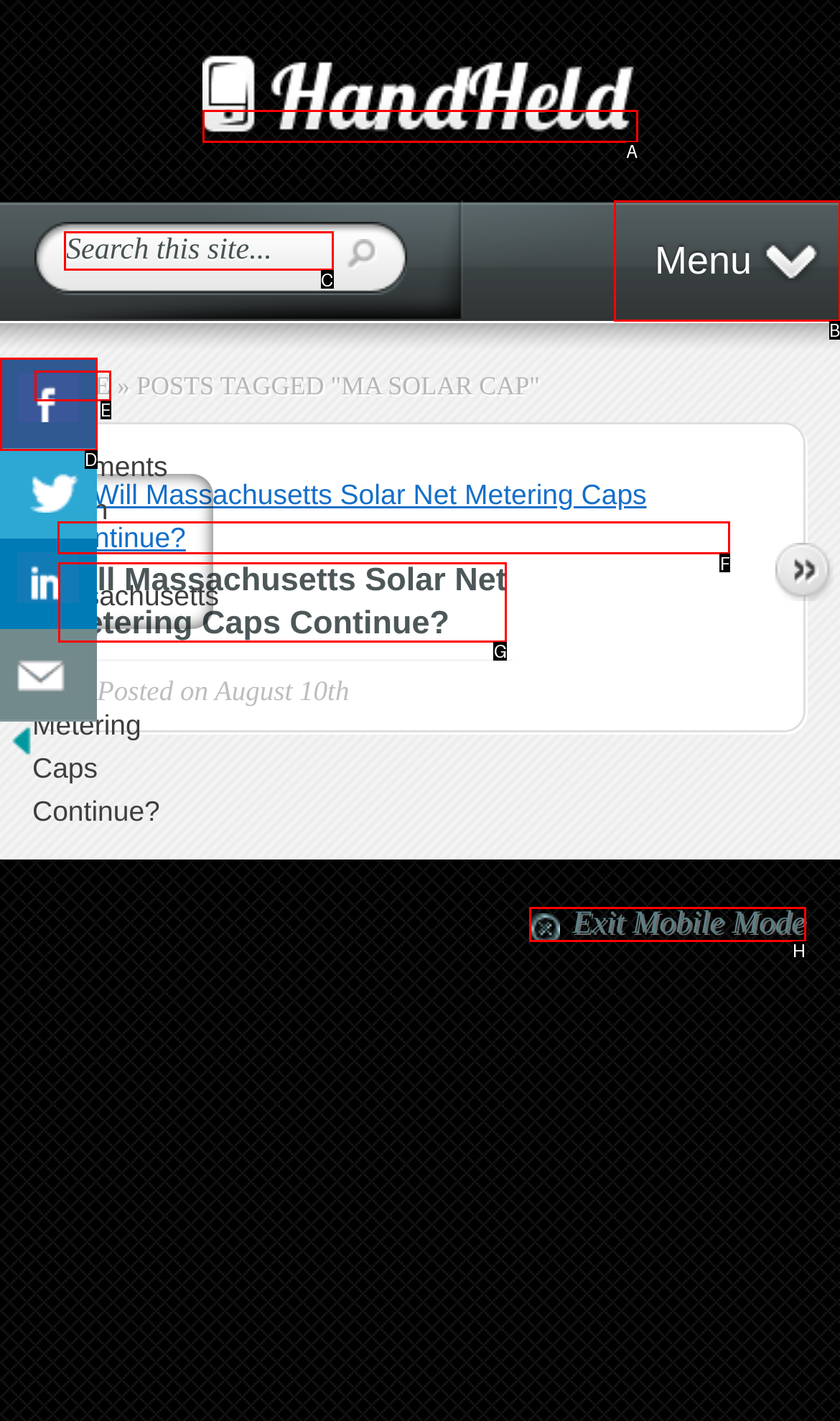Identify the correct HTML element to click to accomplish this task: Click on the article 'Will Massachusetts Solar Net Metering Caps Continue?'
Respond with the letter corresponding to the correct choice.

F